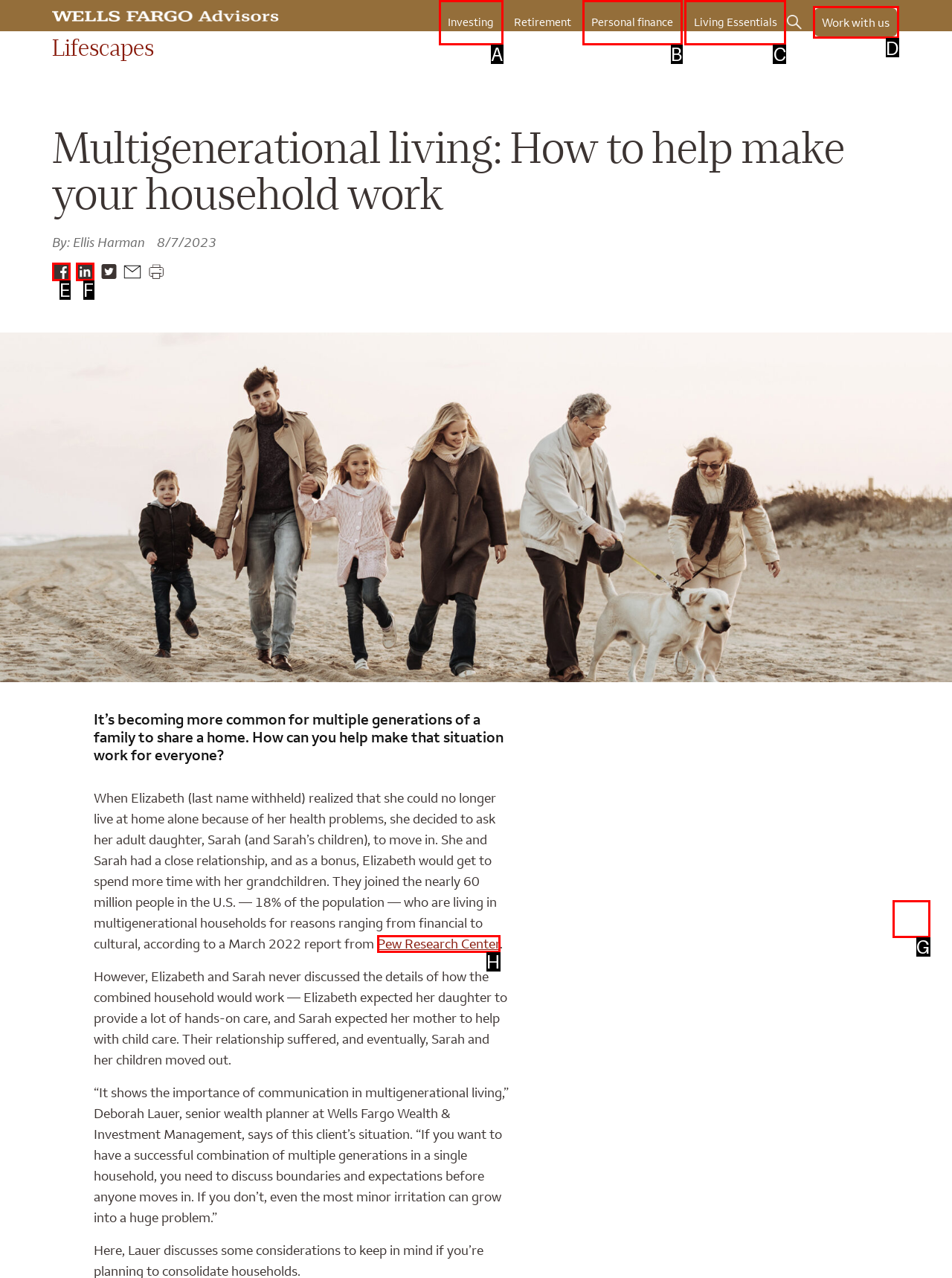Tell me which letter corresponds to the UI element that should be clicked to fulfill this instruction: Click on the 'Work with us' button
Answer using the letter of the chosen option directly.

D